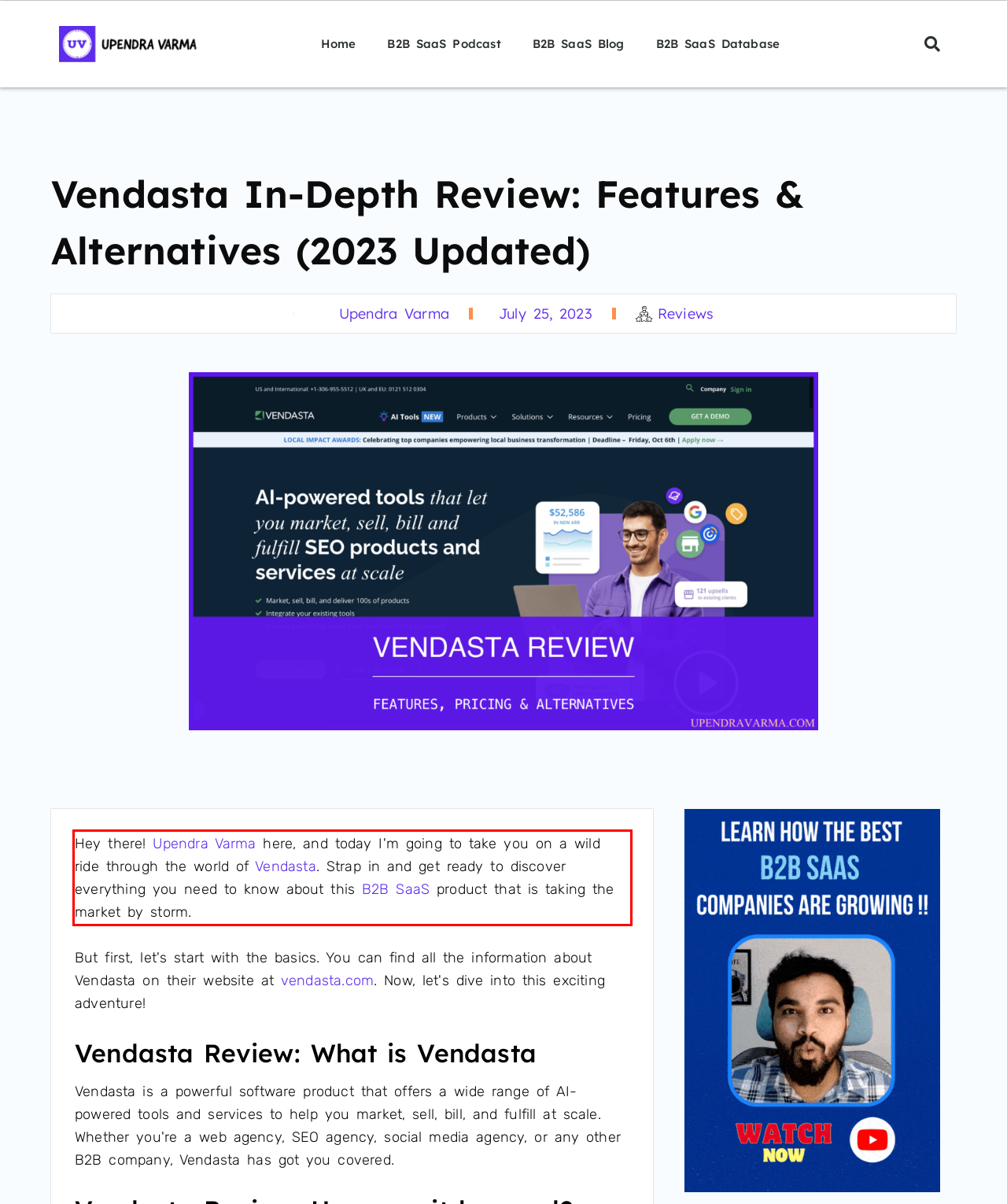Analyze the webpage screenshot and use OCR to recognize the text content in the red bounding box.

Hey there! Upendra Varma here, and today I'm going to take you on a wild ride through the world of Vendasta. Strap in and get ready to discover everything you need to know about this B2B SaaS product that is taking the market by storm.